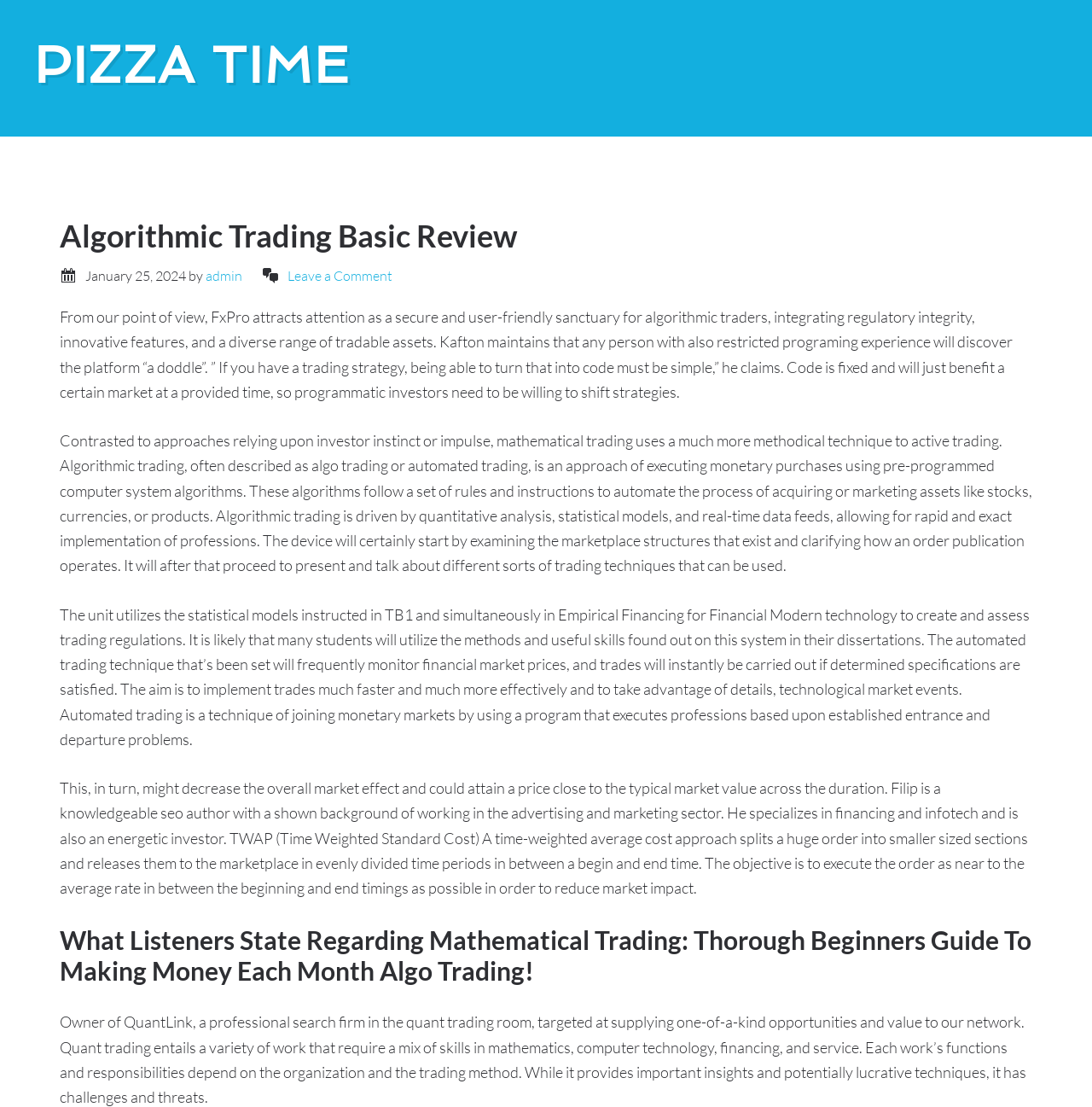Based on the element description: "Leave a Comment", identify the UI element and provide its bounding box coordinates. Use four float numbers between 0 and 1, [left, top, right, bottom].

[0.263, 0.241, 0.359, 0.257]